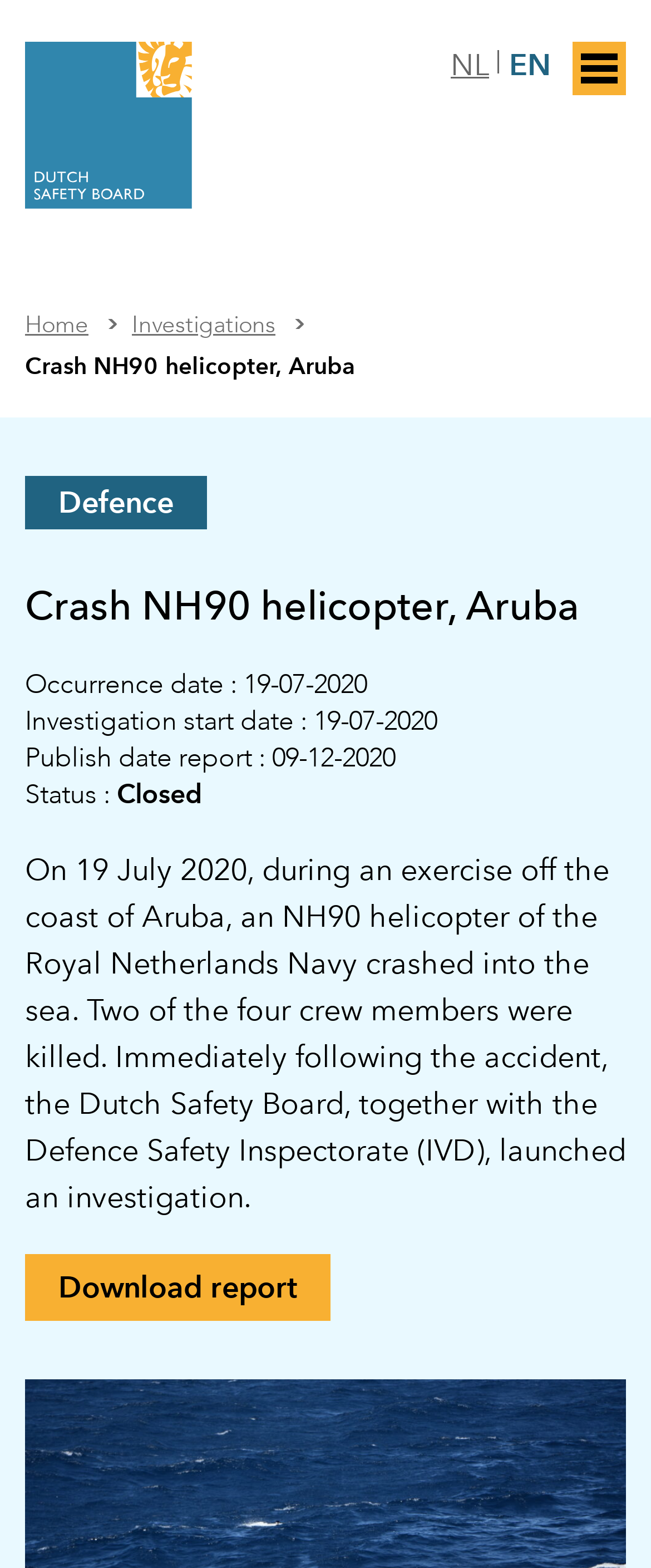Identify the bounding box of the UI element that matches this description: "Investigations".

[0.203, 0.197, 0.49, 0.218]